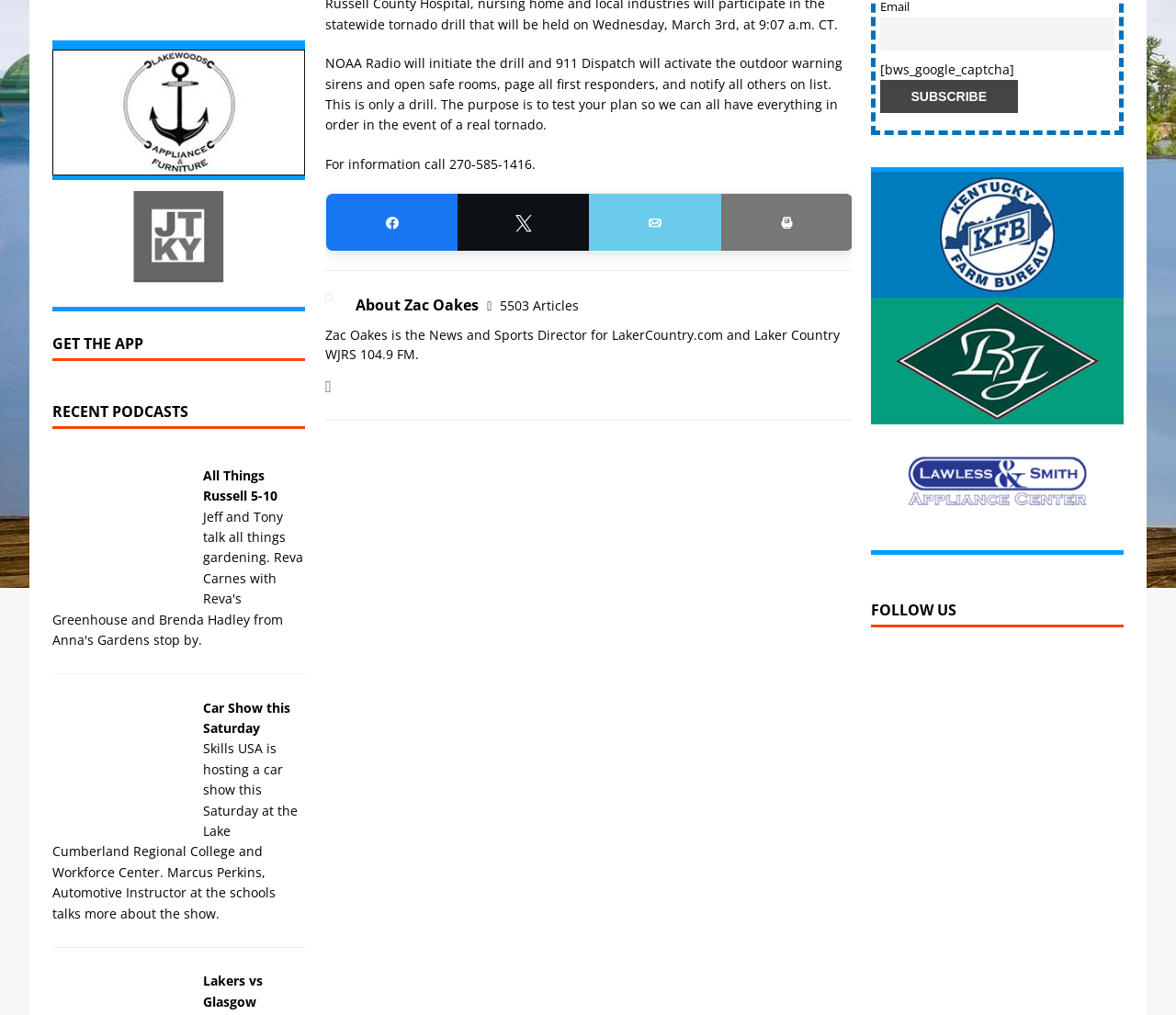Identify the bounding box coordinates for the UI element described as: "aria-label="ky-farm-bureau"".

[0.74, 0.274, 0.955, 0.291]